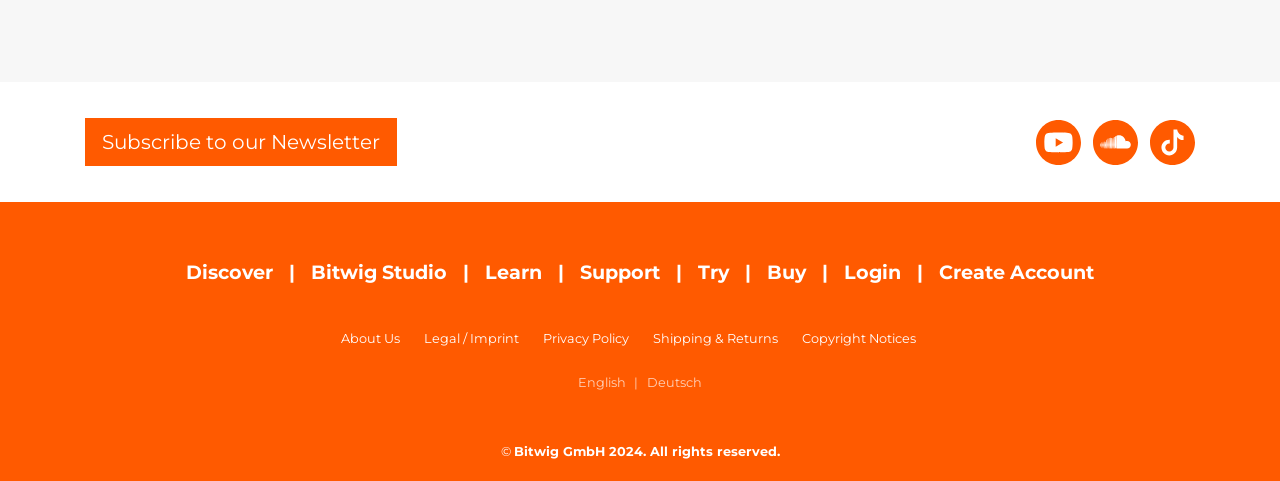What is the last option in the footer menu?
Look at the image and respond with a one-word or short-phrase answer.

Copyright Notices